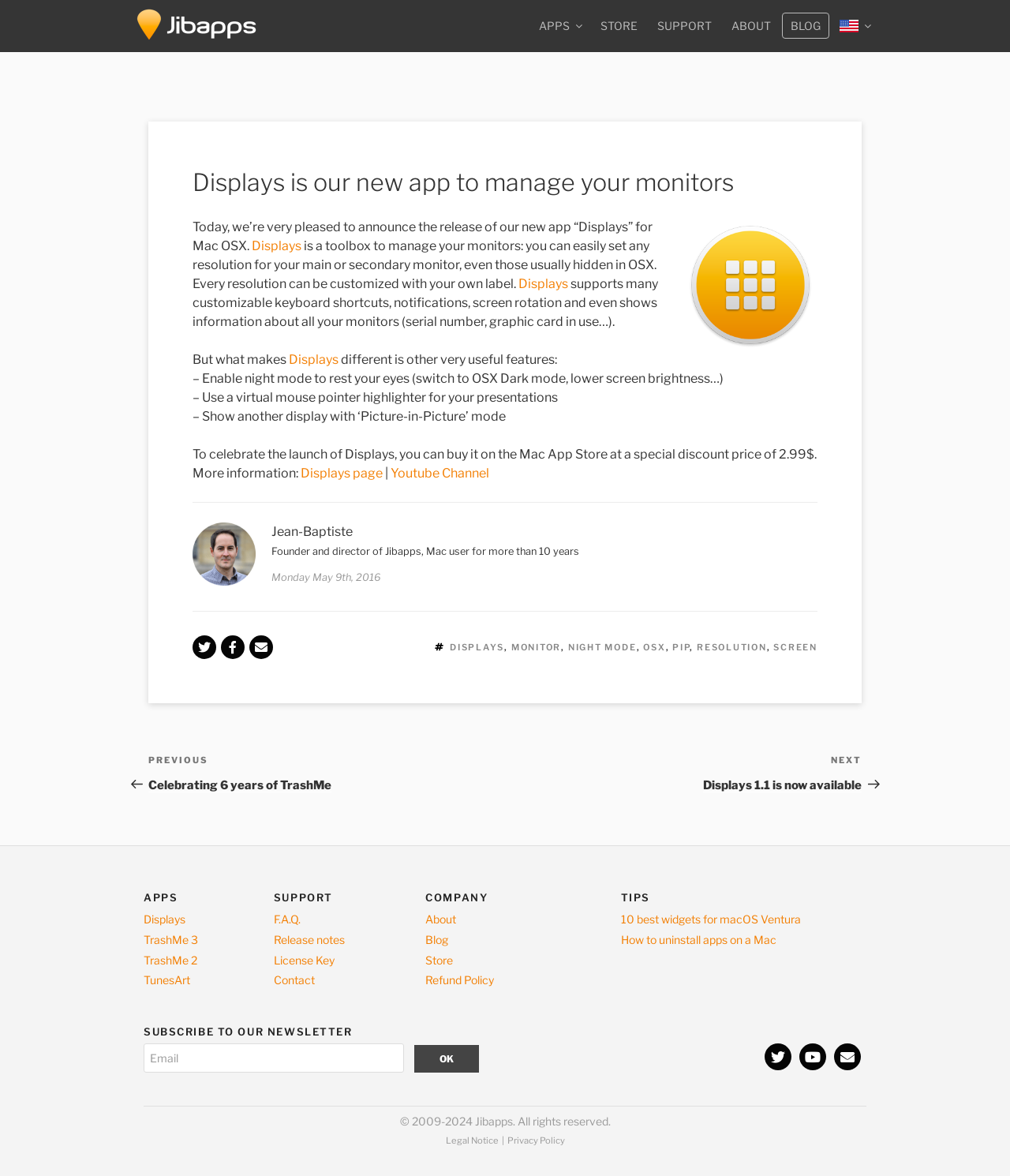Please identify the webpage's heading and generate its text content.

Displays is our new app to manage your monitors